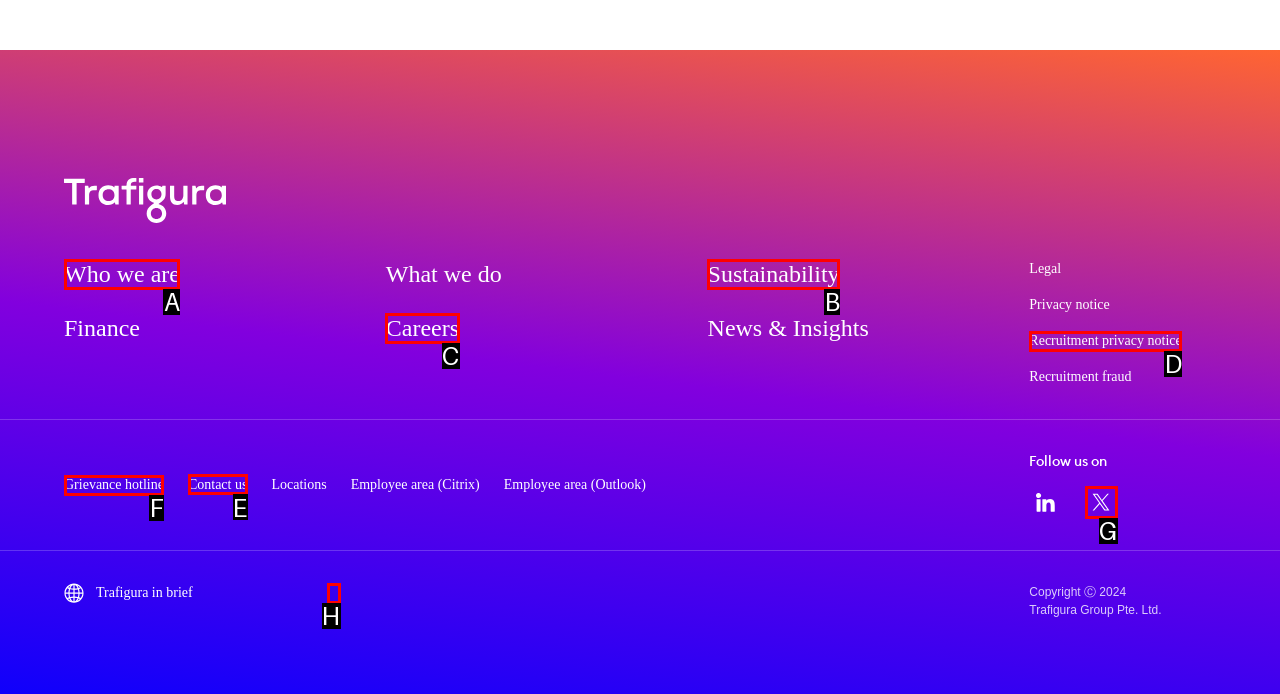To complete the task: Click on Contact us, select the appropriate UI element to click. Respond with the letter of the correct option from the given choices.

E